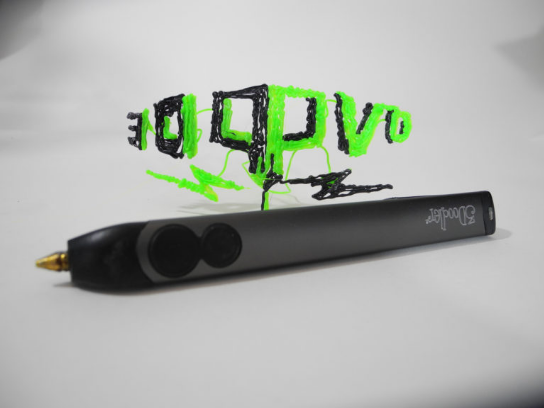How many control buttons are on the 3Doodler pen?
Carefully examine the image and provide a detailed answer to the question.

The question asks about the number of control buttons on the 3Doodler pen. By carefully analyzing the image, it can be seen that the pen has two control buttons, which are part of its sleek design.